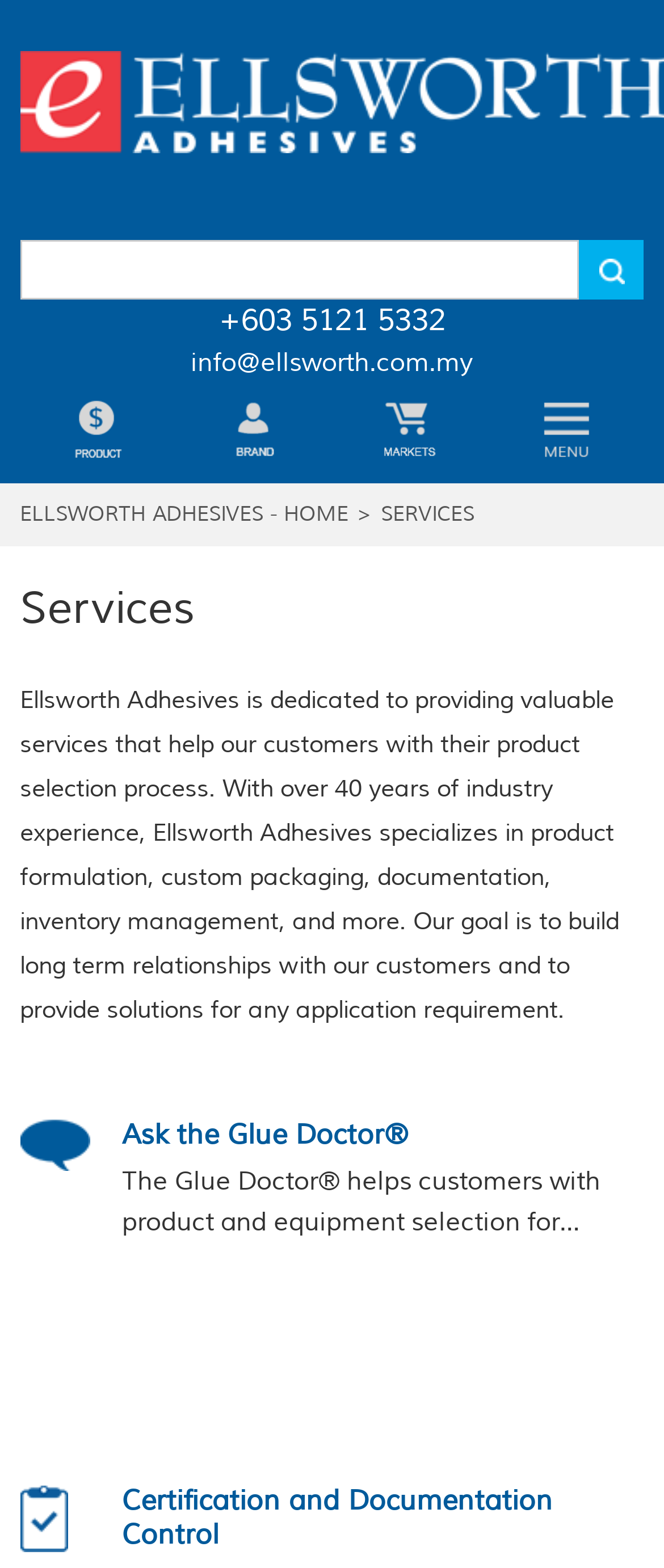Please reply with a single word or brief phrase to the question: 
What is the goal of Ellsworth Adhesives?

Build long term relationships